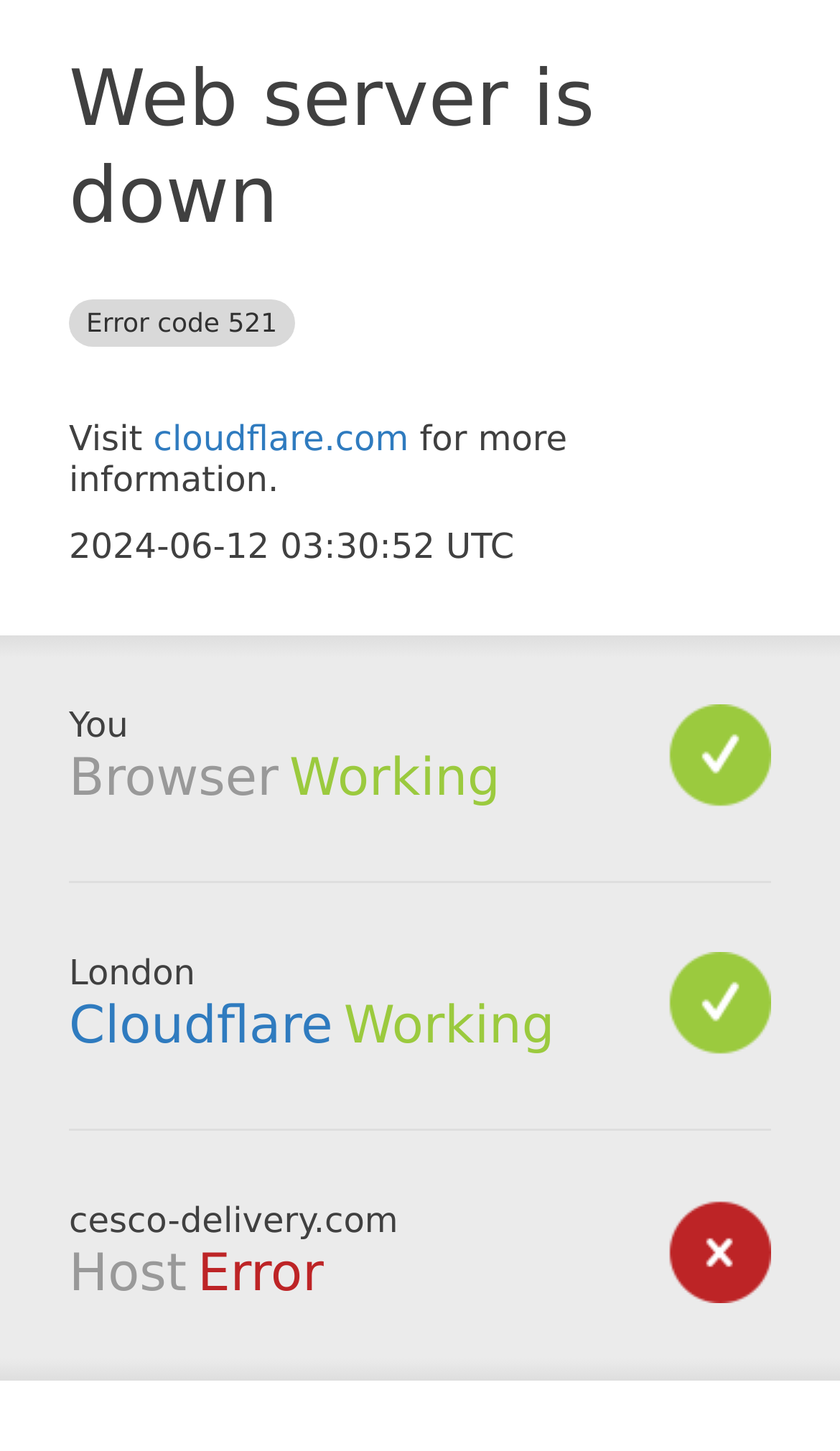Use a single word or phrase to answer the question:
What is the current status of the browser?

Working